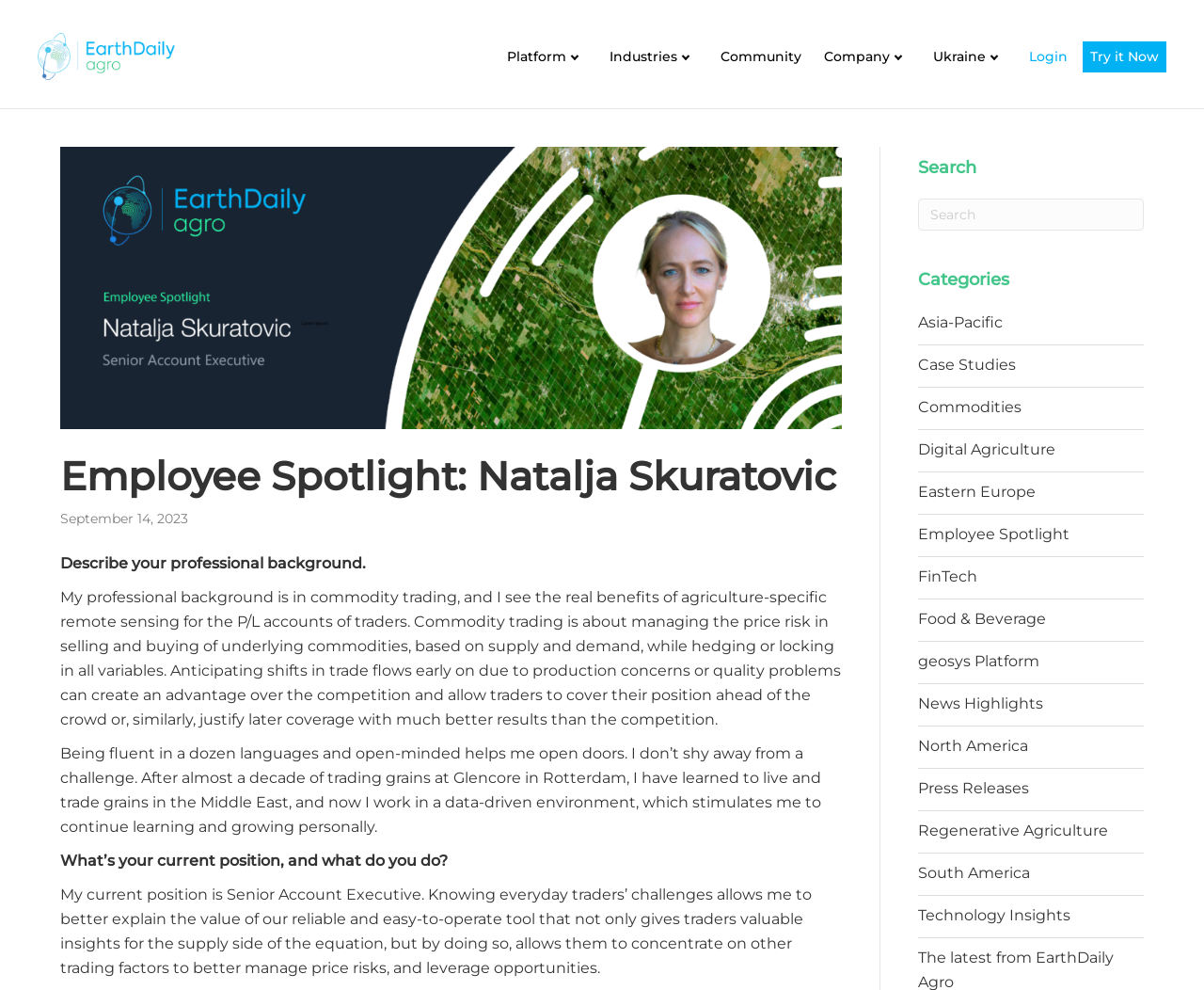What is Natalja Skuratovic's current position?
Refer to the image and offer an in-depth and detailed answer to the question.

I found the answer by reading the text under the heading 'Employee Spotlight: Natalja Skuratovic'. The text describes Natalja's professional background and then asks 'What’s your current position, and what do you do?' The answer is provided in the next sentence, which states 'My current position is Senior Account Executive.'